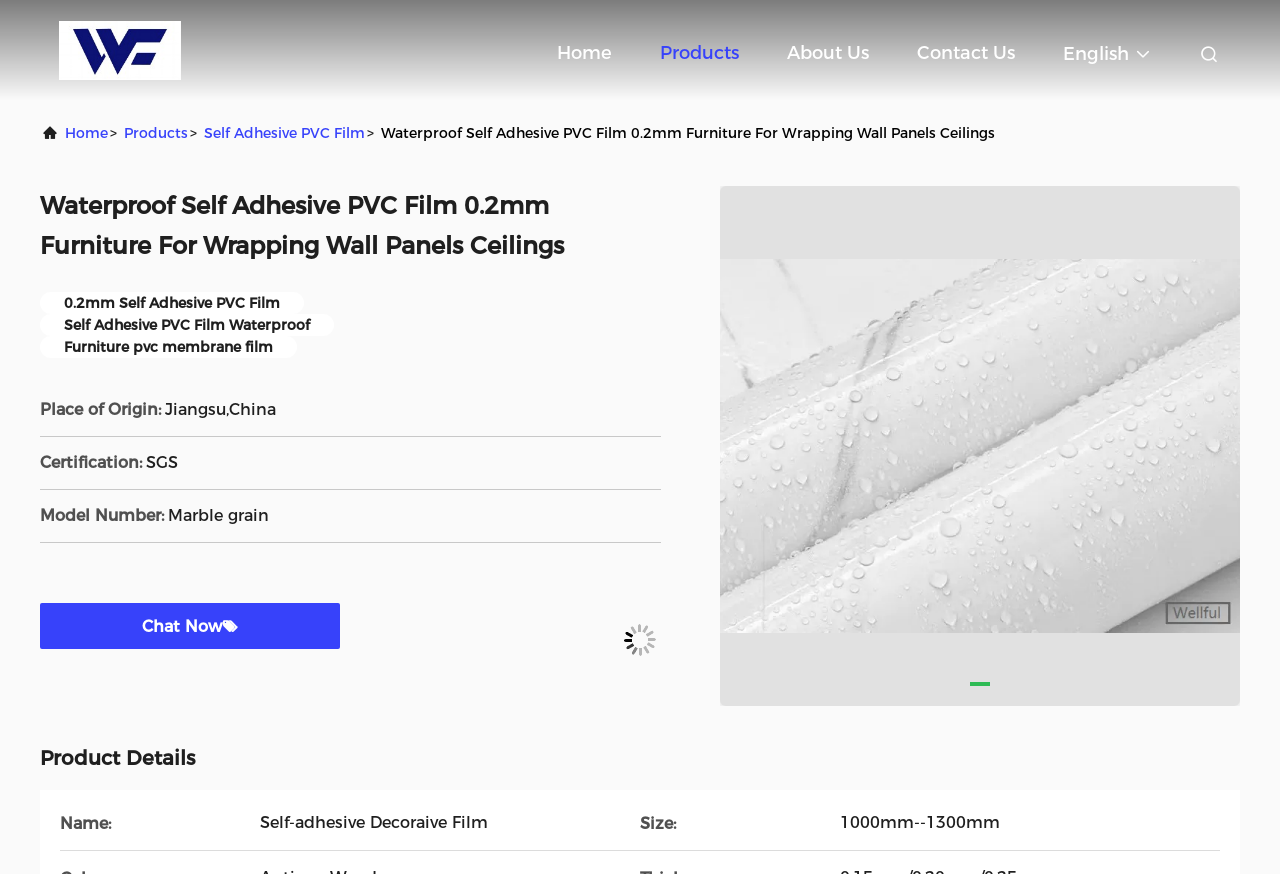Determine the bounding box coordinates (top-left x, top-left y, bottom-right x, bottom-right y) of the UI element described in the following text: Self Adhesive PVC Film

[0.159, 0.133, 0.285, 0.172]